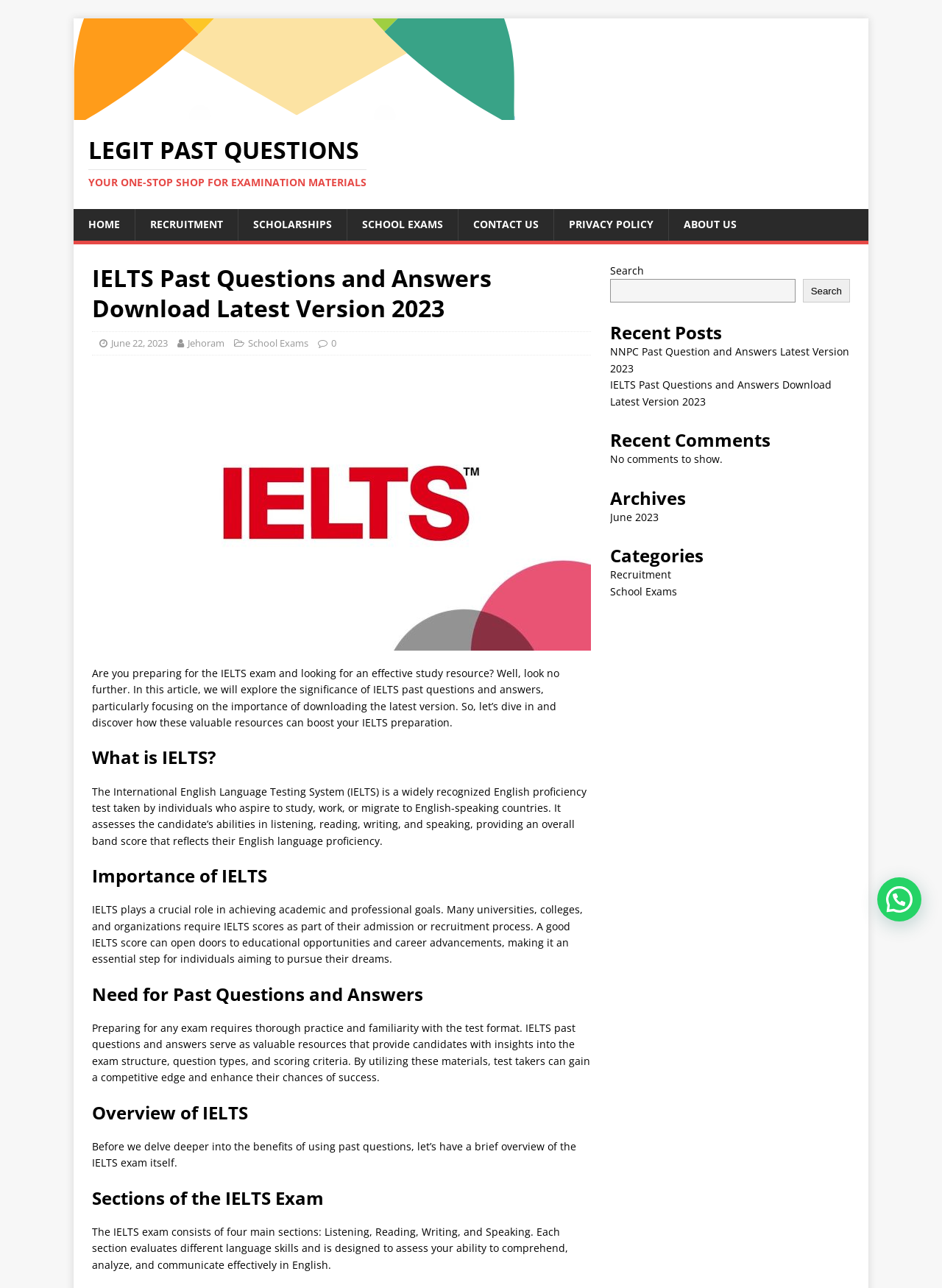What is the headline of the webpage?

IELTS Past Questions and Answers Download Latest Version 2023